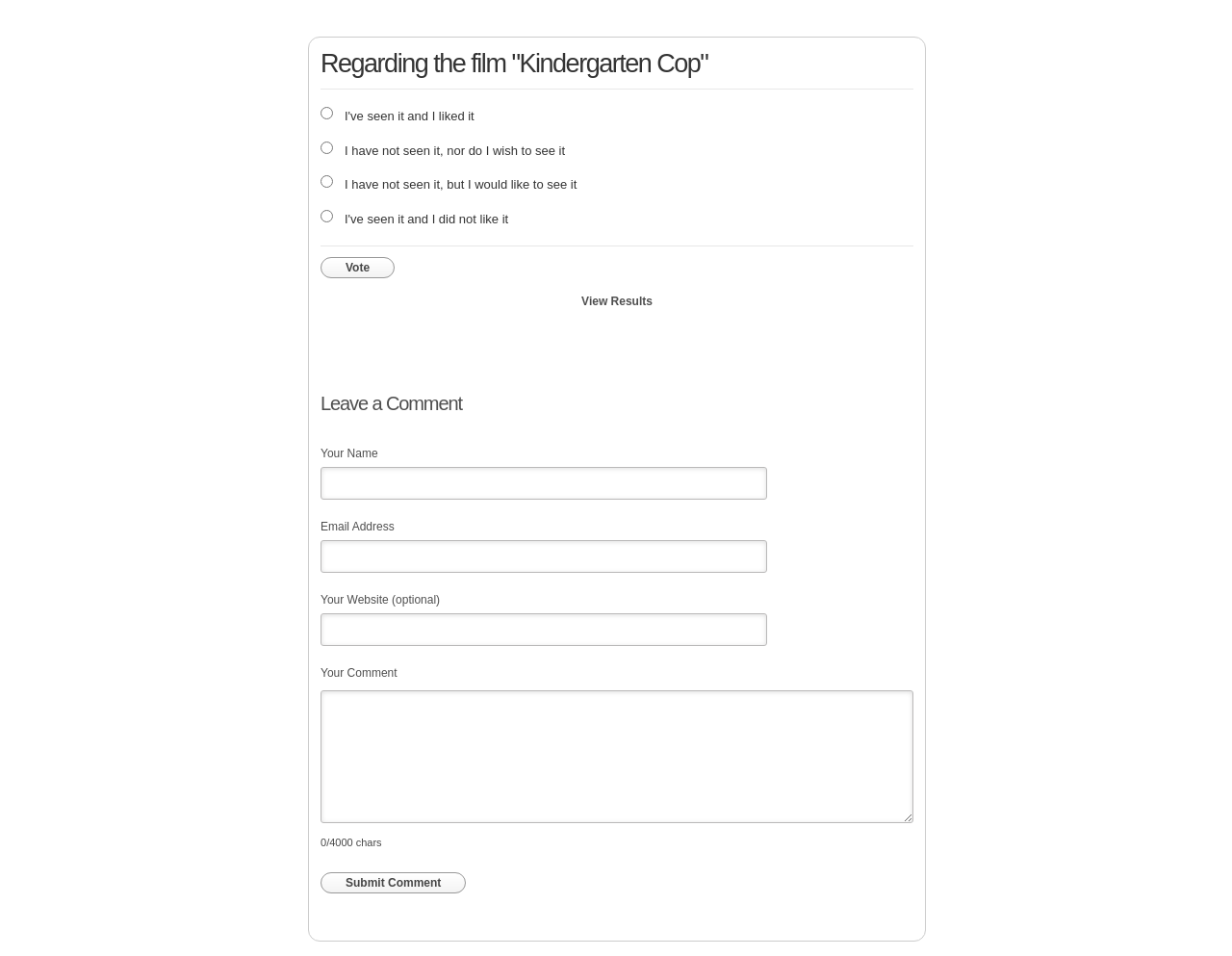What is the purpose of the 'Vote' button? Analyze the screenshot and reply with just one word or a short phrase.

To submit poll